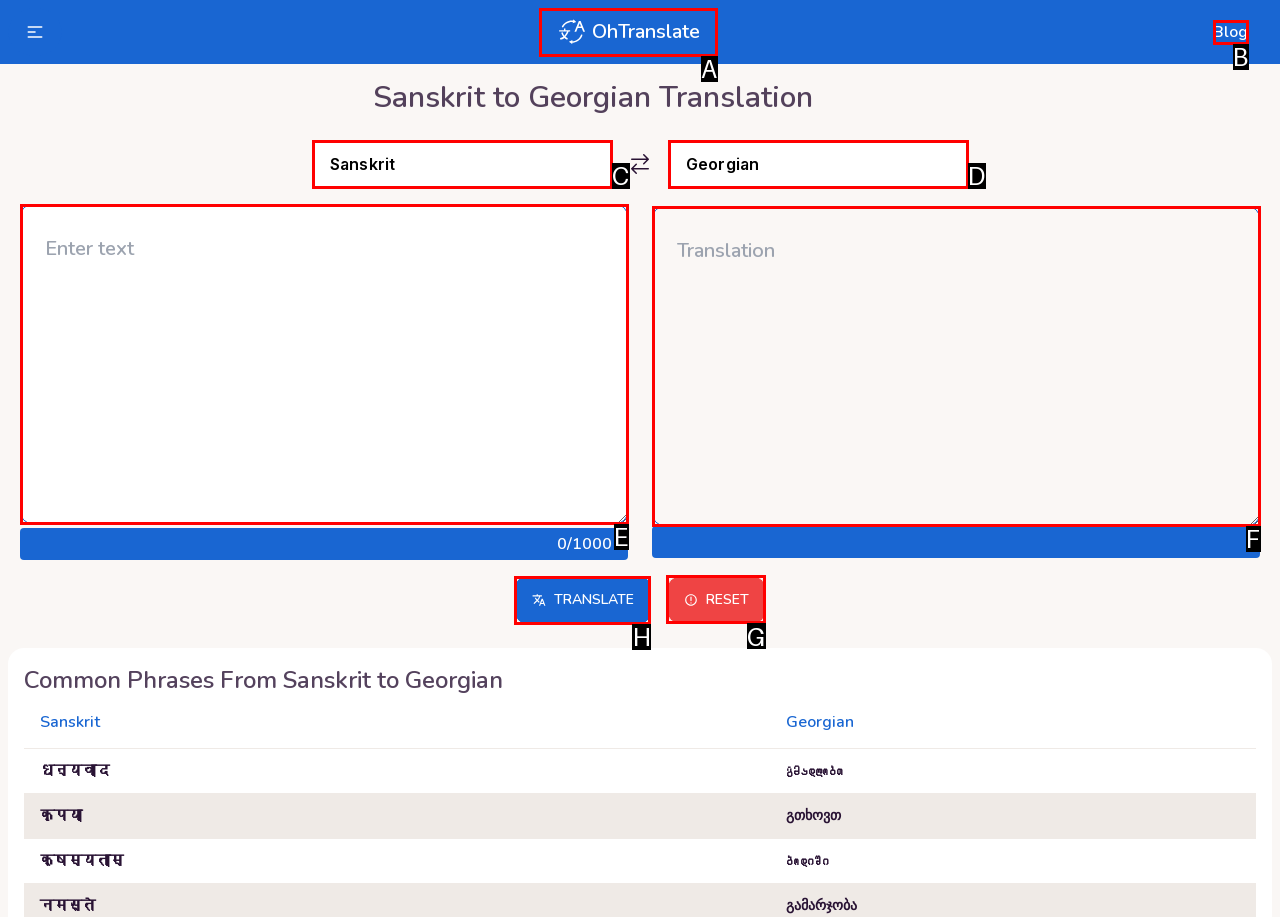Identify the letter of the option to click in order to Click RESET. Answer with the letter directly.

G